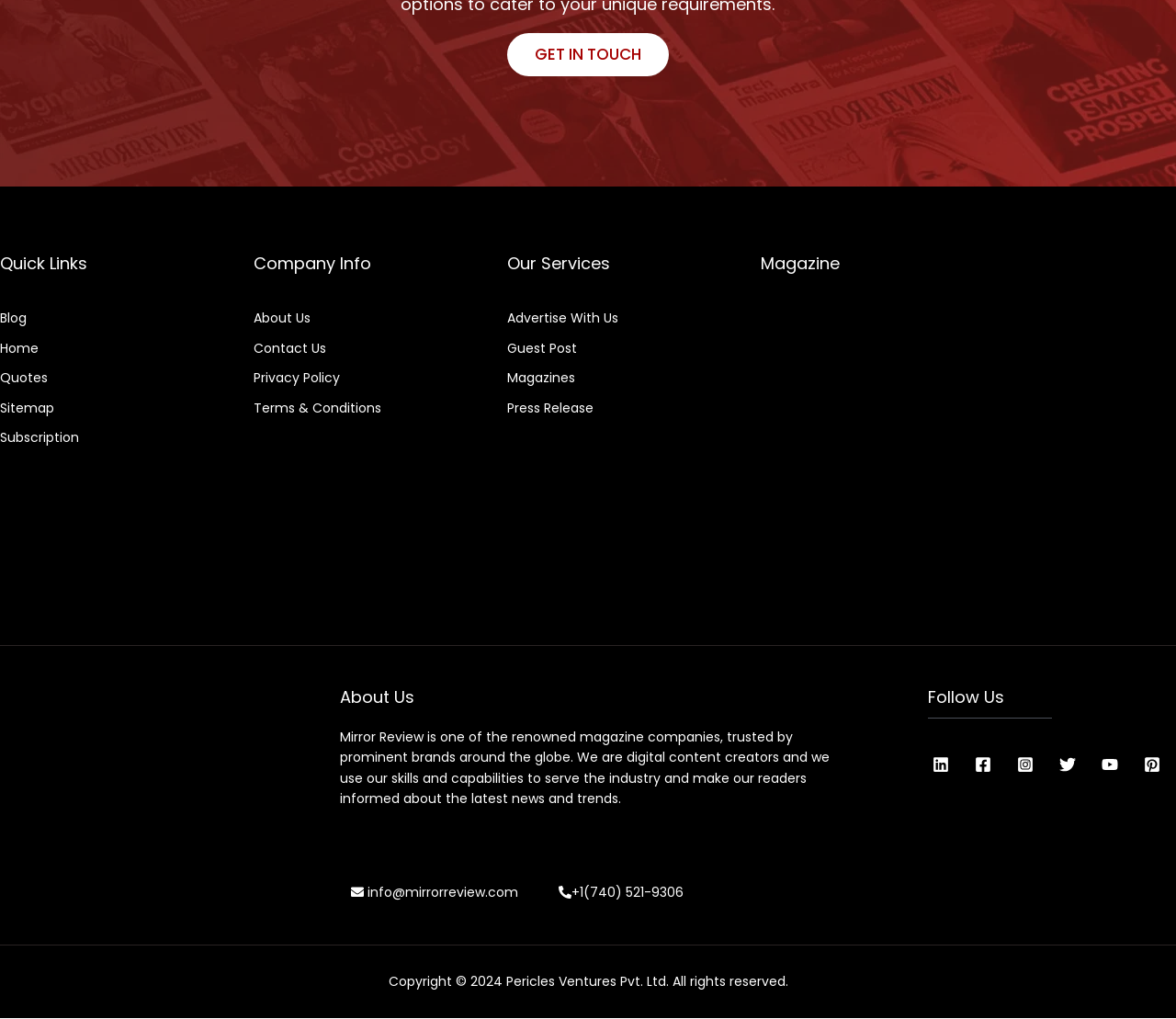Identify the bounding box coordinates of the region that should be clicked to execute the following instruction: "Read the blog".

[0.0, 0.298, 0.177, 0.327]